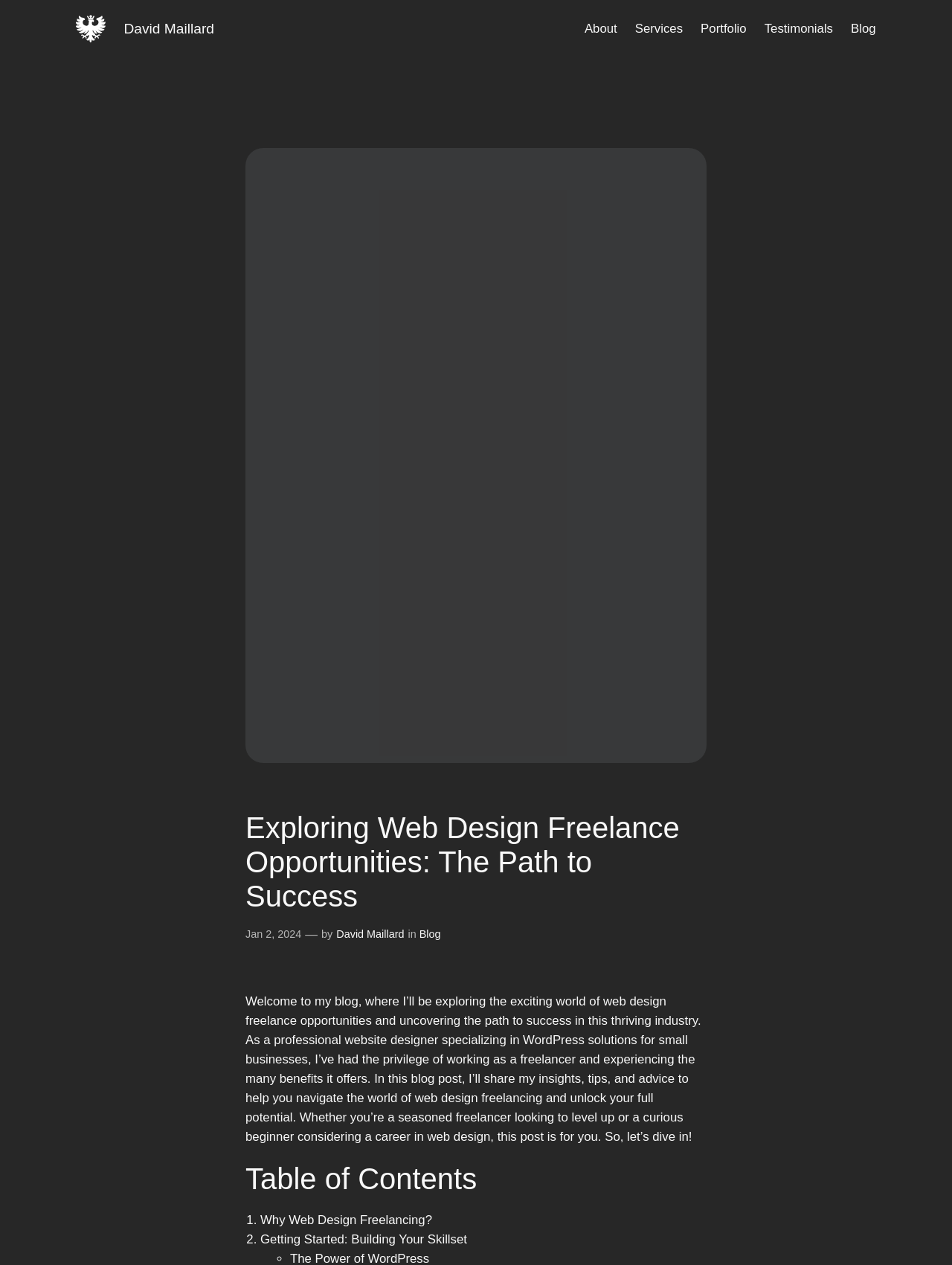Please answer the following question using a single word or phrase: 
How many list items are in the table of contents?

2